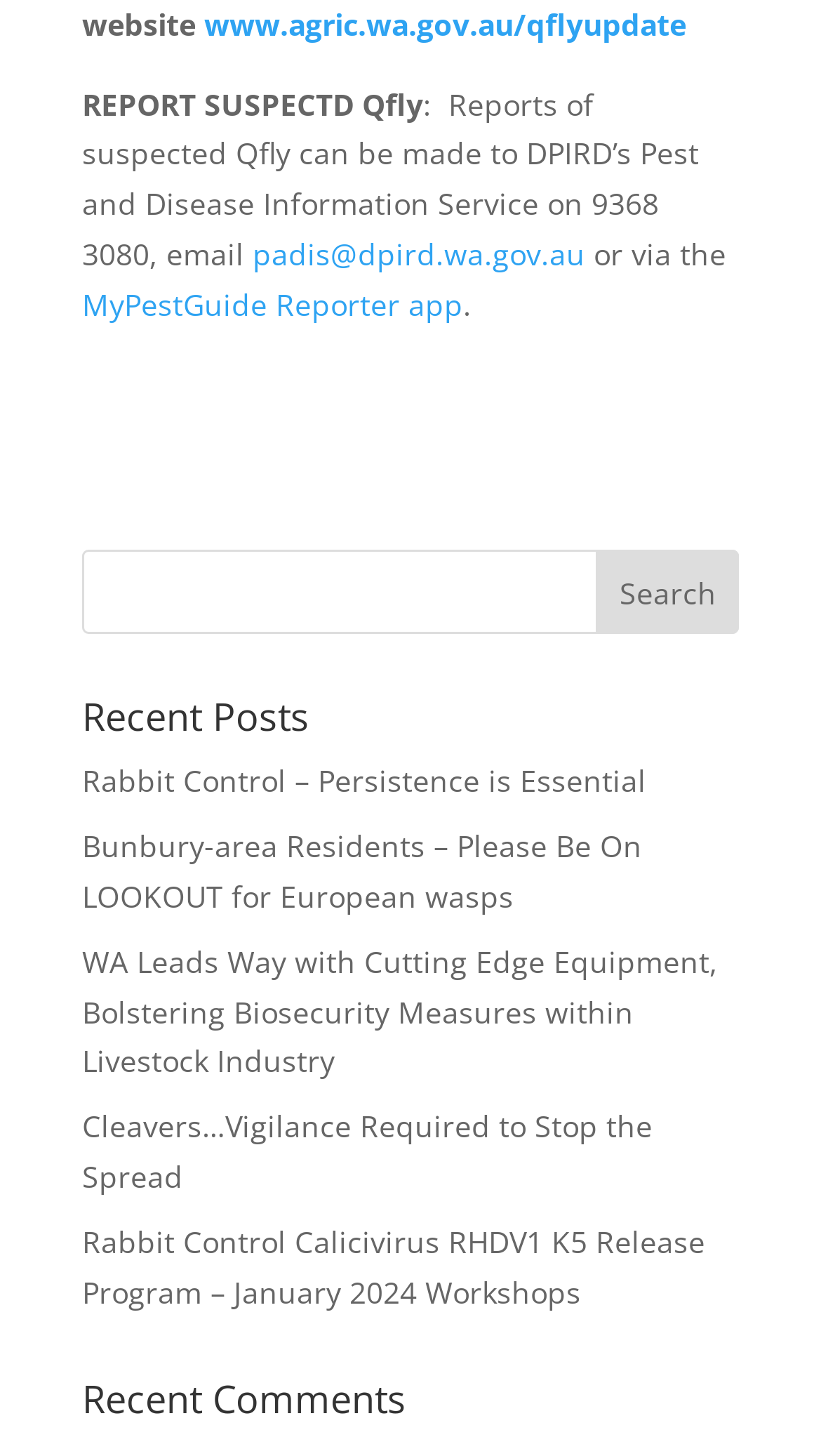Find the bounding box coordinates for the element that must be clicked to complete the instruction: "Check recent comments". The coordinates should be four float numbers between 0 and 1, indicated as [left, top, right, bottom].

[0.1, 0.948, 0.9, 0.988]